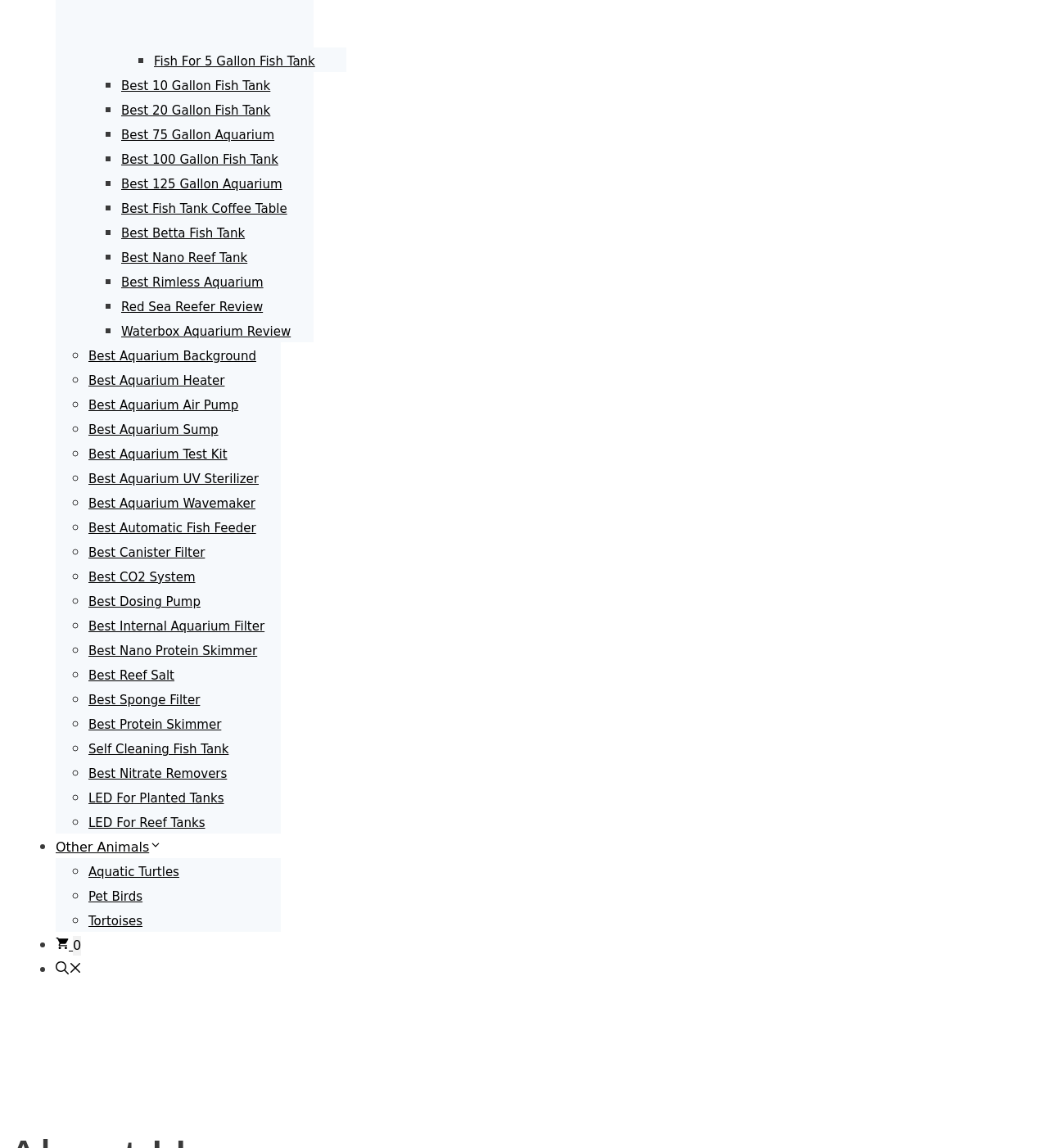Identify the bounding box coordinates of the part that should be clicked to carry out this instruction: "Click on Open Search Bar".

[0.053, 0.838, 0.078, 0.852]